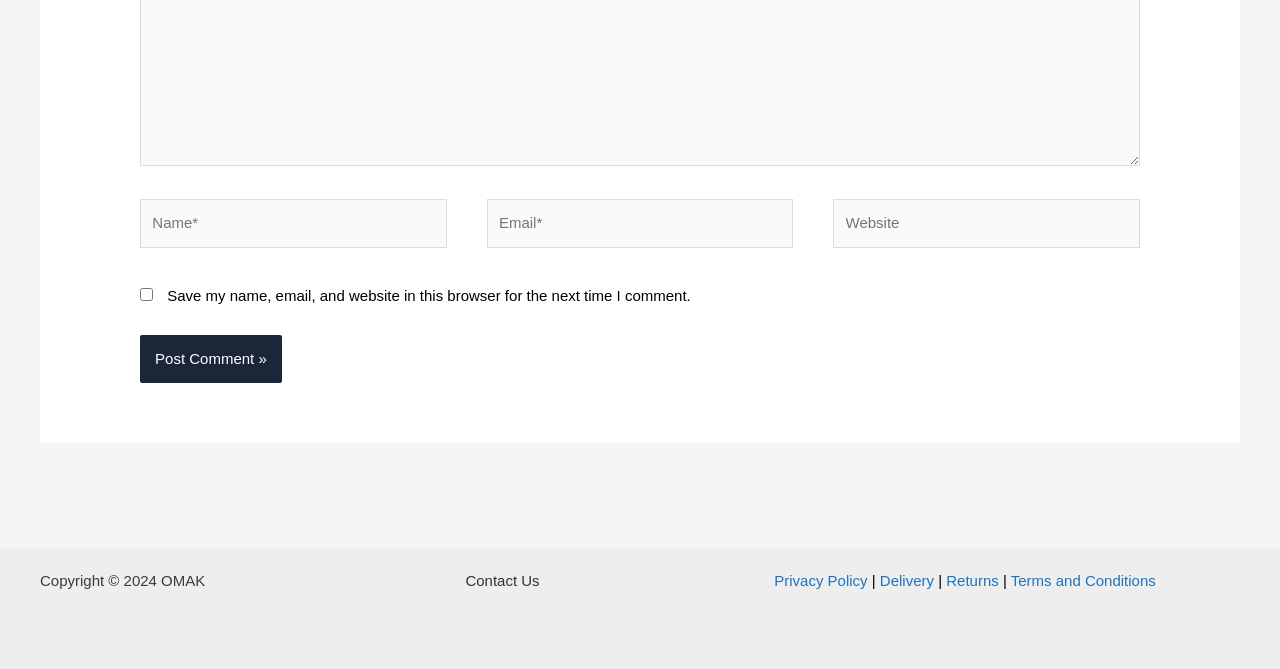Determine the bounding box coordinates of the clickable region to execute the instruction: "Visit the Contact Us page". The coordinates should be four float numbers between 0 and 1, denoted as [left, top, right, bottom].

[0.364, 0.855, 0.422, 0.881]